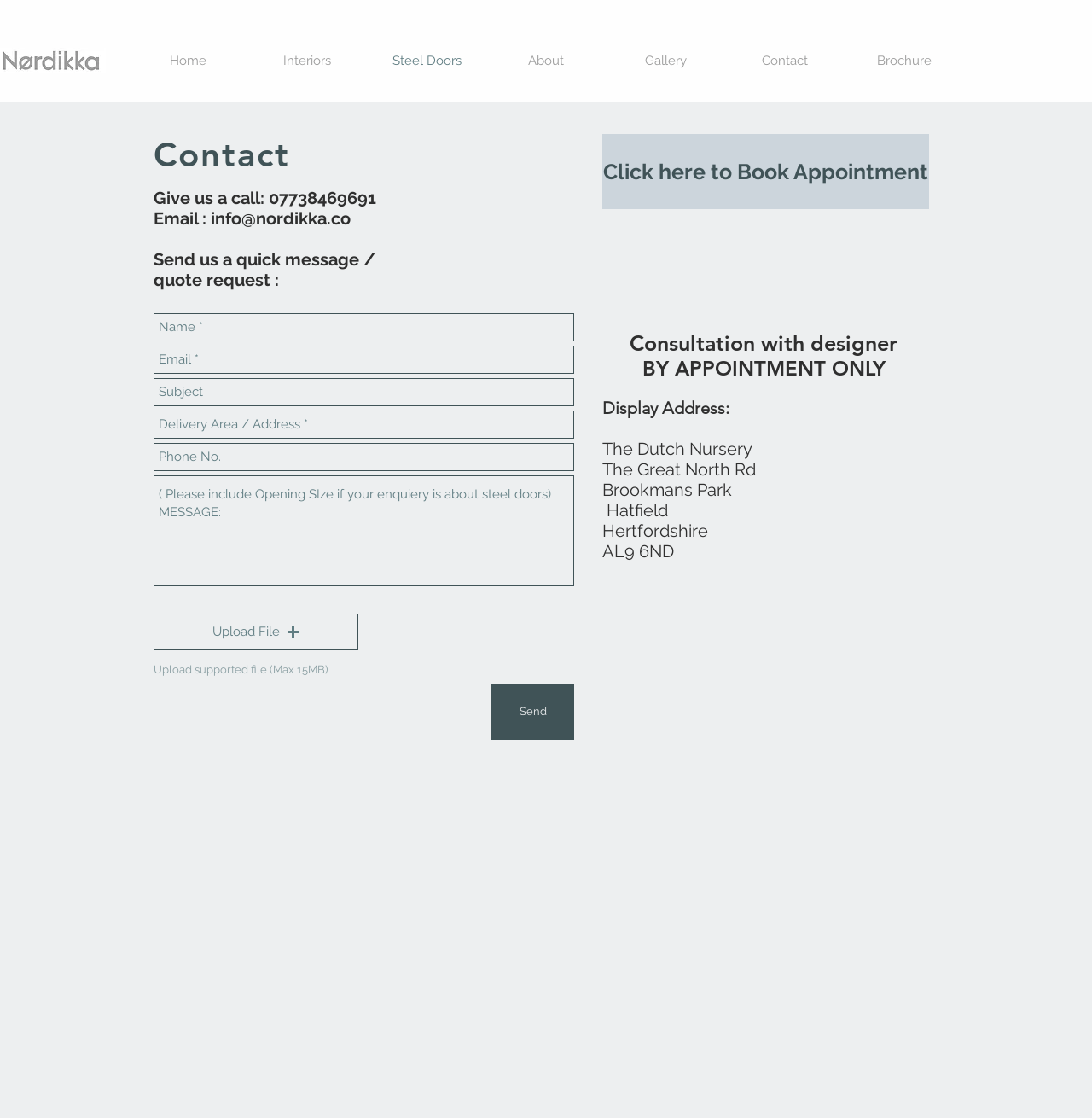Determine the bounding box coordinates of the UI element described by: "aria-label="Subject" name="subject" placeholder="Subject"".

[0.141, 0.338, 0.526, 0.363]